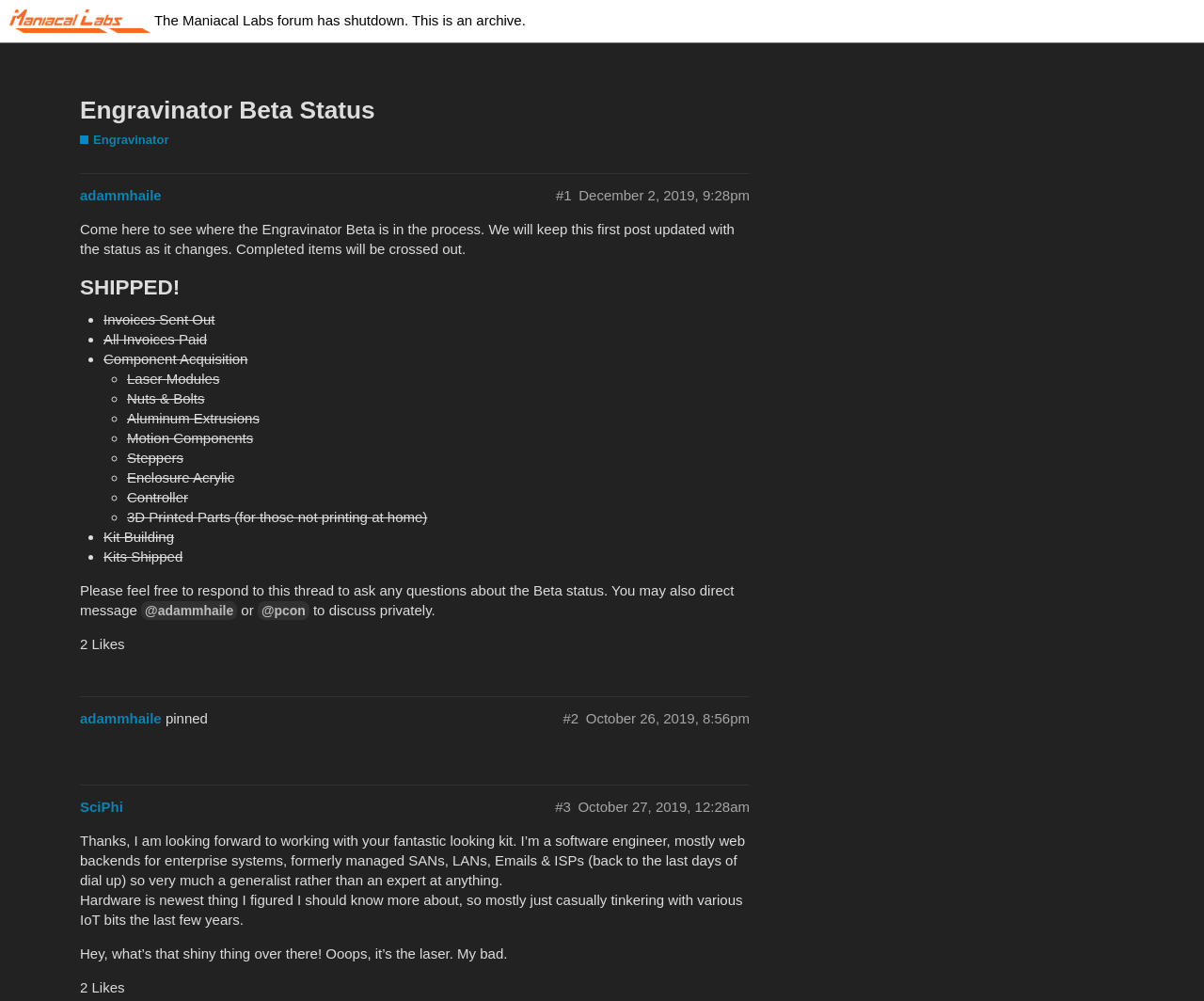Please find and give the text of the main heading on the webpage.

Engravinator Beta Status